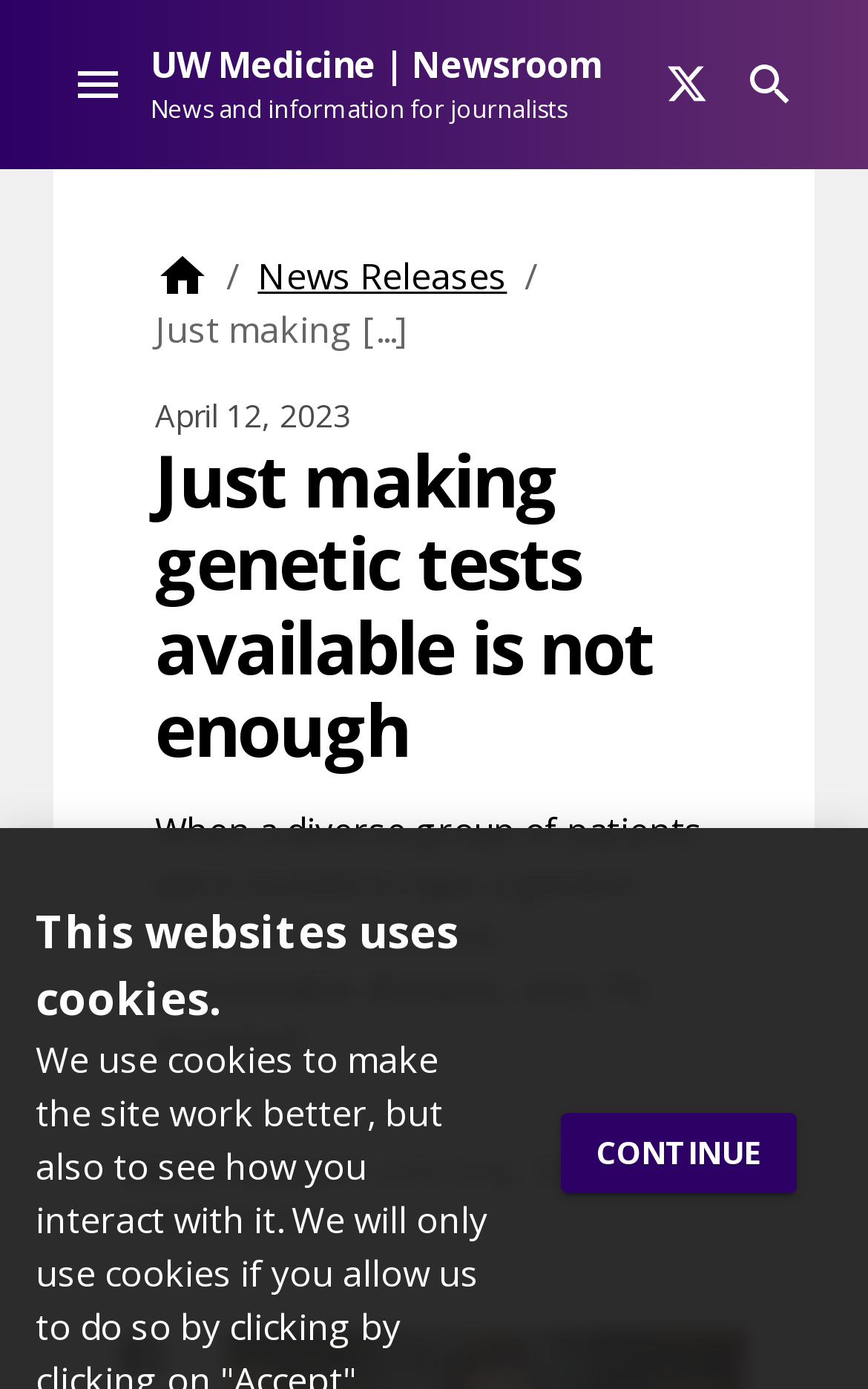What is the date mentioned in the article?
Using the image, provide a concise answer in one word or a short phrase.

April 12, 2023